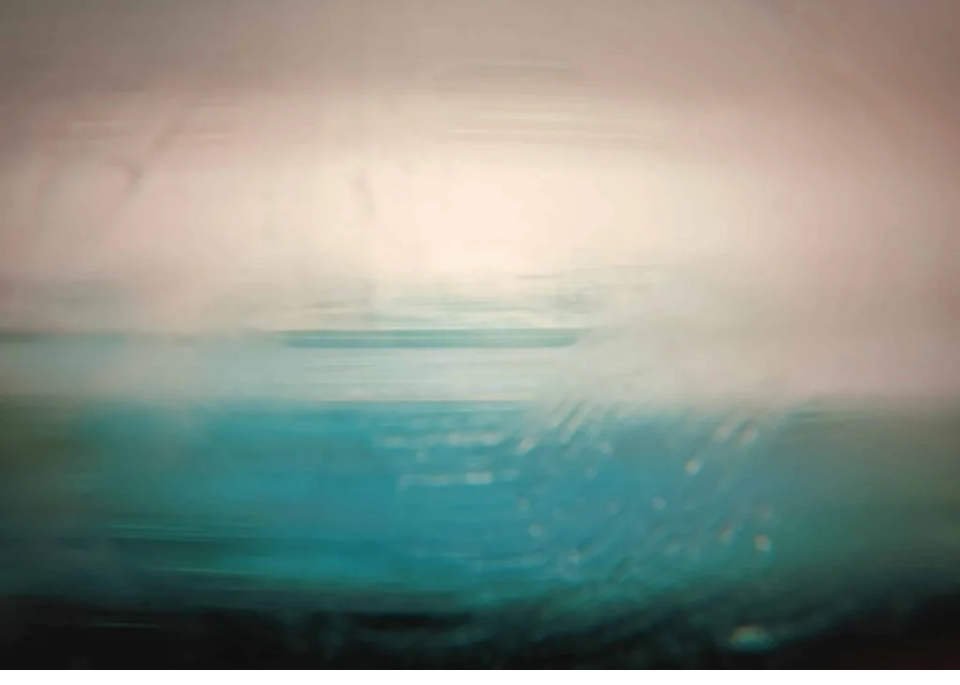Provide a thorough description of the image, including all visible elements.

The image captures a mesmerizing and abstract view characterized by soft hues blending into one another, primarily in shades of blue with a muted background. This visual representation evokes feelings of mystery and introspection, aligning with the theme of the accompanying article titled "An exercise in staying with the mystery." The stylistic blur suggests a transition or liminal space, inviting viewers to ponder the uncertainties and transitions everyone faces, particularly in the context of a global pandemic. The photograph not only enhances the article's contemplative tone but also embodies the feelings of suspense and reflection that define our current experiences.